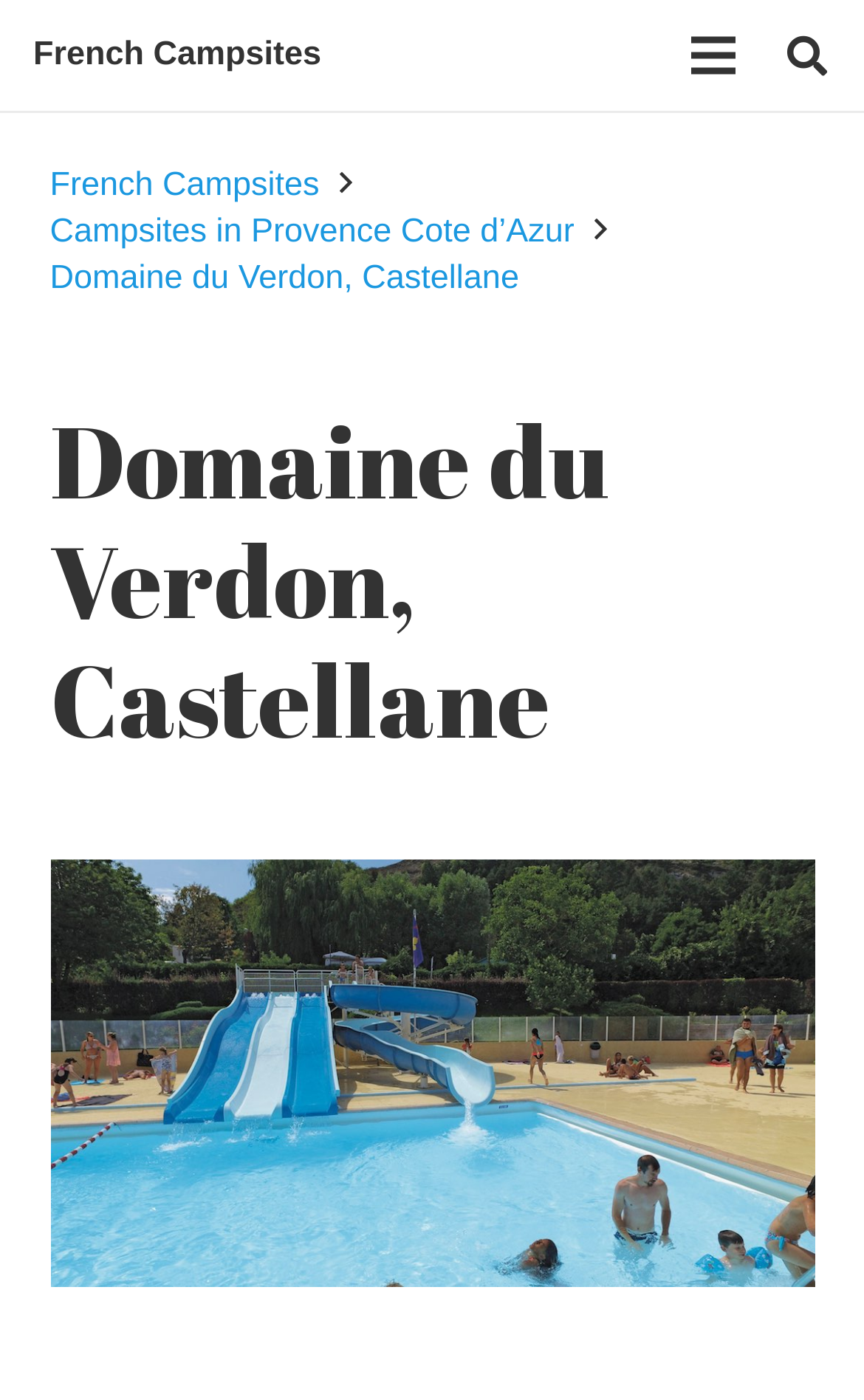What region of France is the campsite in?
Your answer should be a single word or phrase derived from the screenshot.

Provence Cote d'Azur